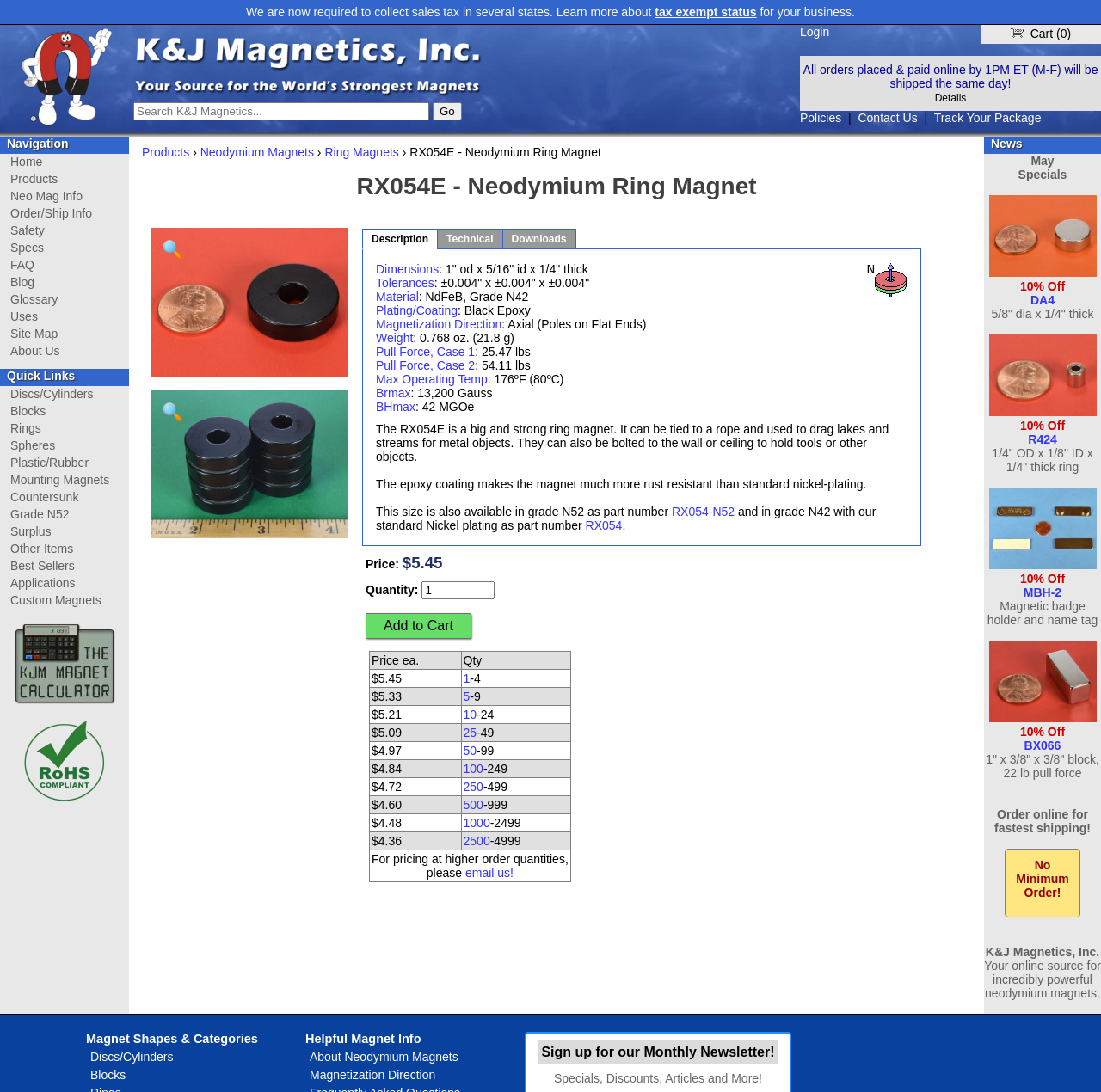What is the product name?
Respond with a short answer, either a single word or a phrase, based on the image.

RX054E